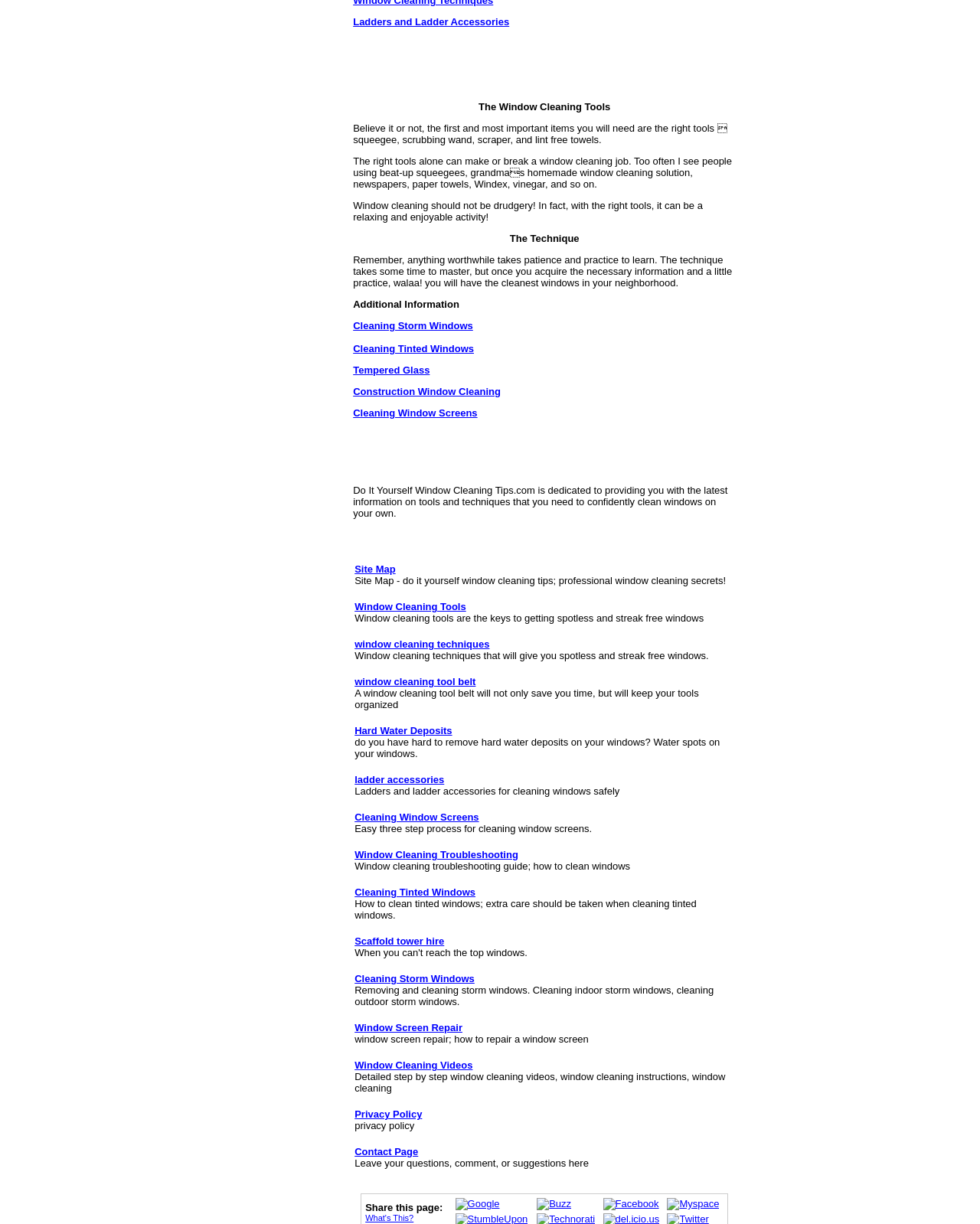Find the bounding box coordinates for the HTML element specified by: "What's This?".

[0.373, 0.991, 0.422, 0.999]